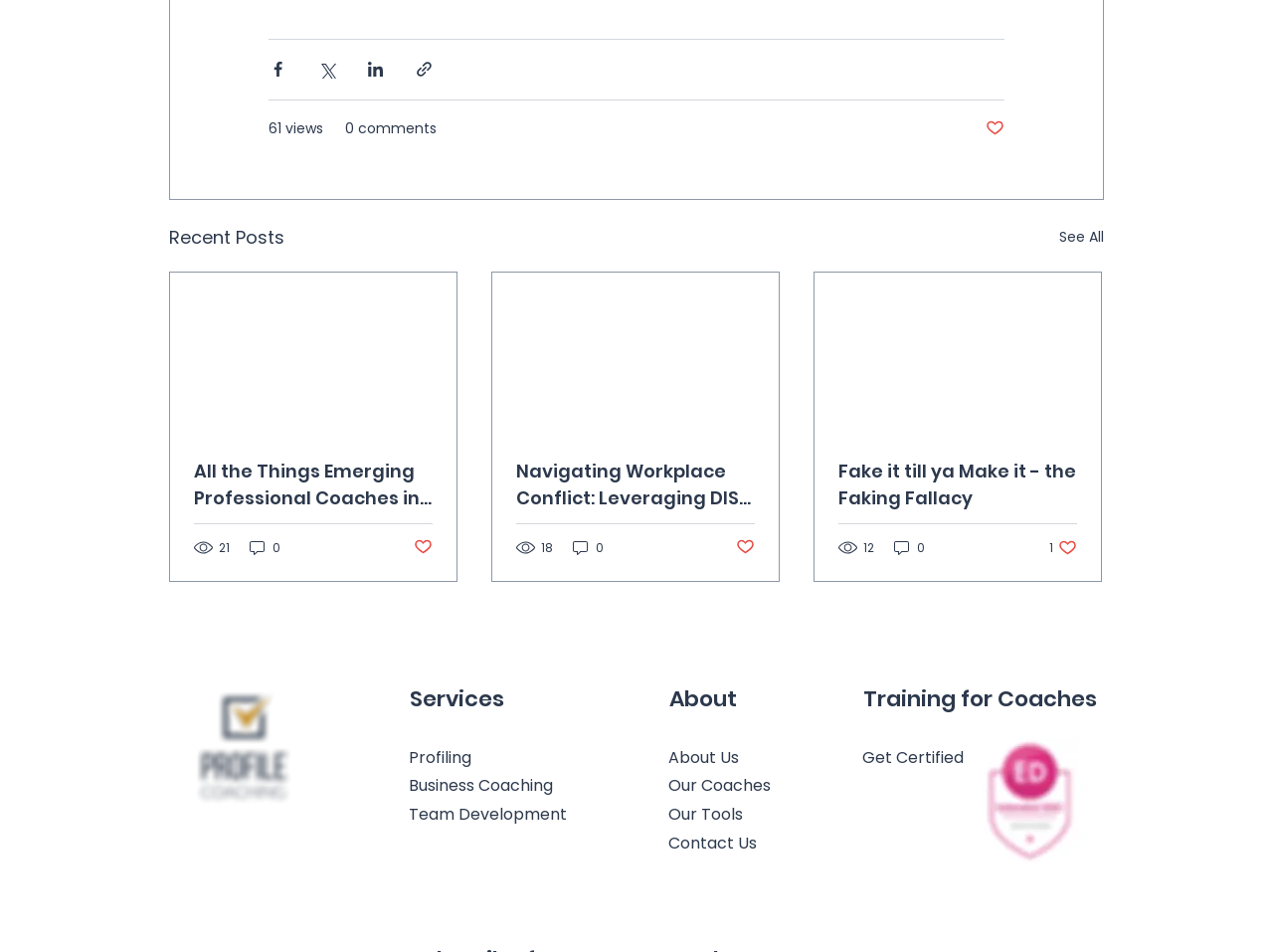Can you provide the bounding box coordinates for the element that should be clicked to implement the instruction: "Share via Facebook"?

[0.211, 0.063, 0.226, 0.083]